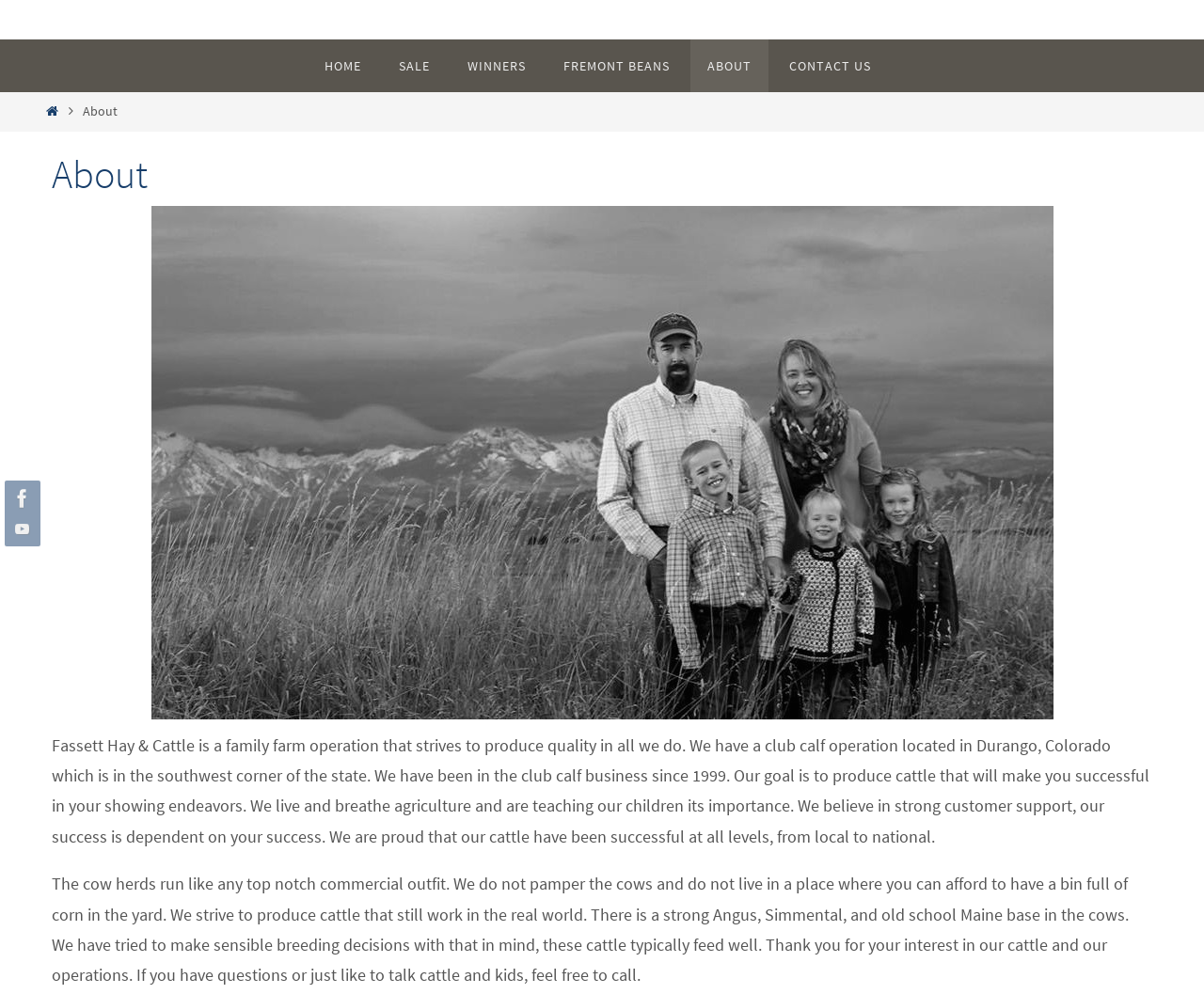Based on the element description: "title="View our YouTube Channel"", identify the UI element and provide its bounding box coordinates. Use four float numbers between 0 and 1, [left, top, right, bottom].

[0.004, 0.514, 0.029, 0.55]